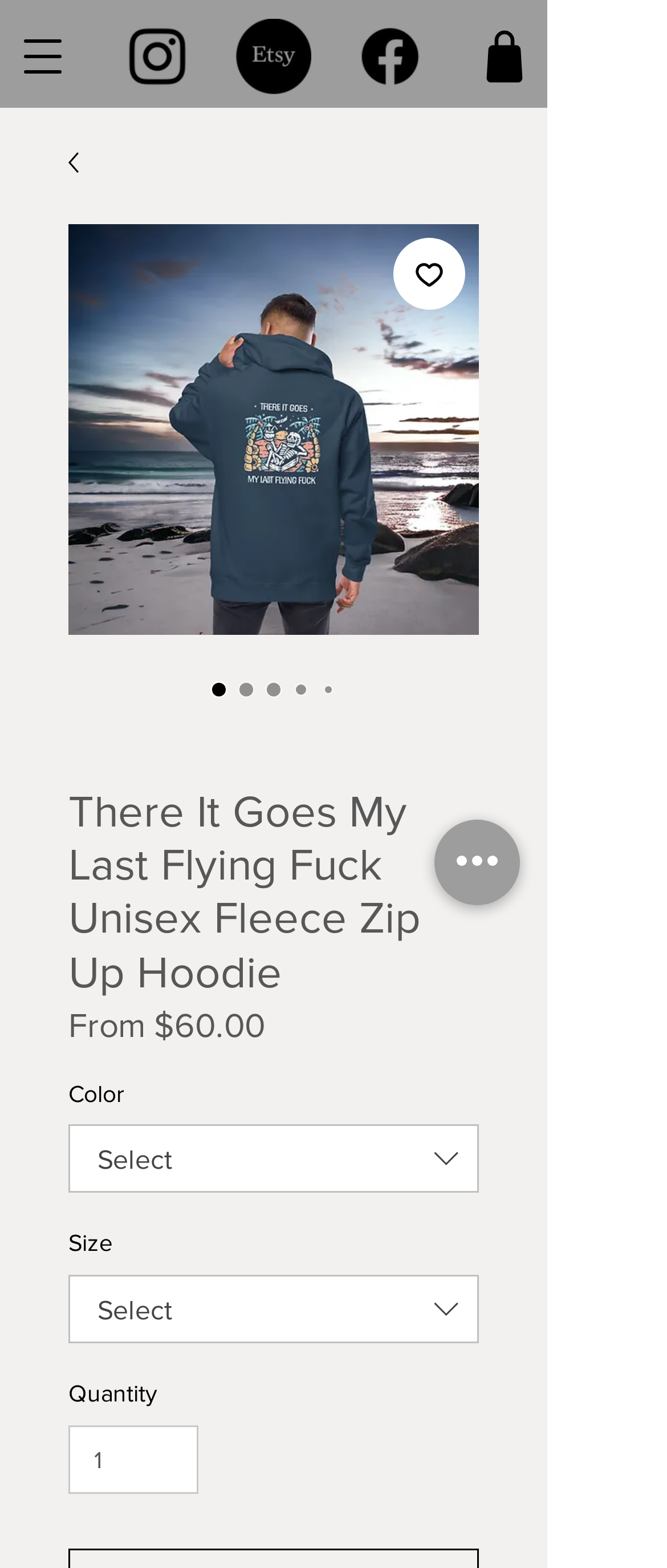Create a detailed narrative describing the layout and content of the webpage.

This webpage appears to be an e-commerce product page for a unisex fleece zip-up hoodie with a humorous design. At the top left corner, there is a social bar with three links to Instagram, Etsy, and Facebook, each accompanied by an image of the respective platform's logo. 

To the right of the social bar, there is a button to open the navigation menu. Next to it, there is a link to the "Shop" section, which contains a large image of the hoodie and several options to customize the product. 

Below the "Shop" link, there are five radio buttons to select different sizes of the hoodie, with the first option being selected by default. There is also a button to add the product to the wishlist, accompanied by a small image. 

The product's name, "There It Goes My Last Flying Fuck Unisex Fleece Zip Up Hoodie", is displayed in a heading below the image. The price of the hoodie, "From $60.00", is shown below the product name. 

Further down, there are options to select the color and size of the hoodie from dropdown menus, each accompanied by a small image. The quantity of the product can be adjusted using a spin button. 

At the bottom right corner, there is a button labeled "Quick actions".